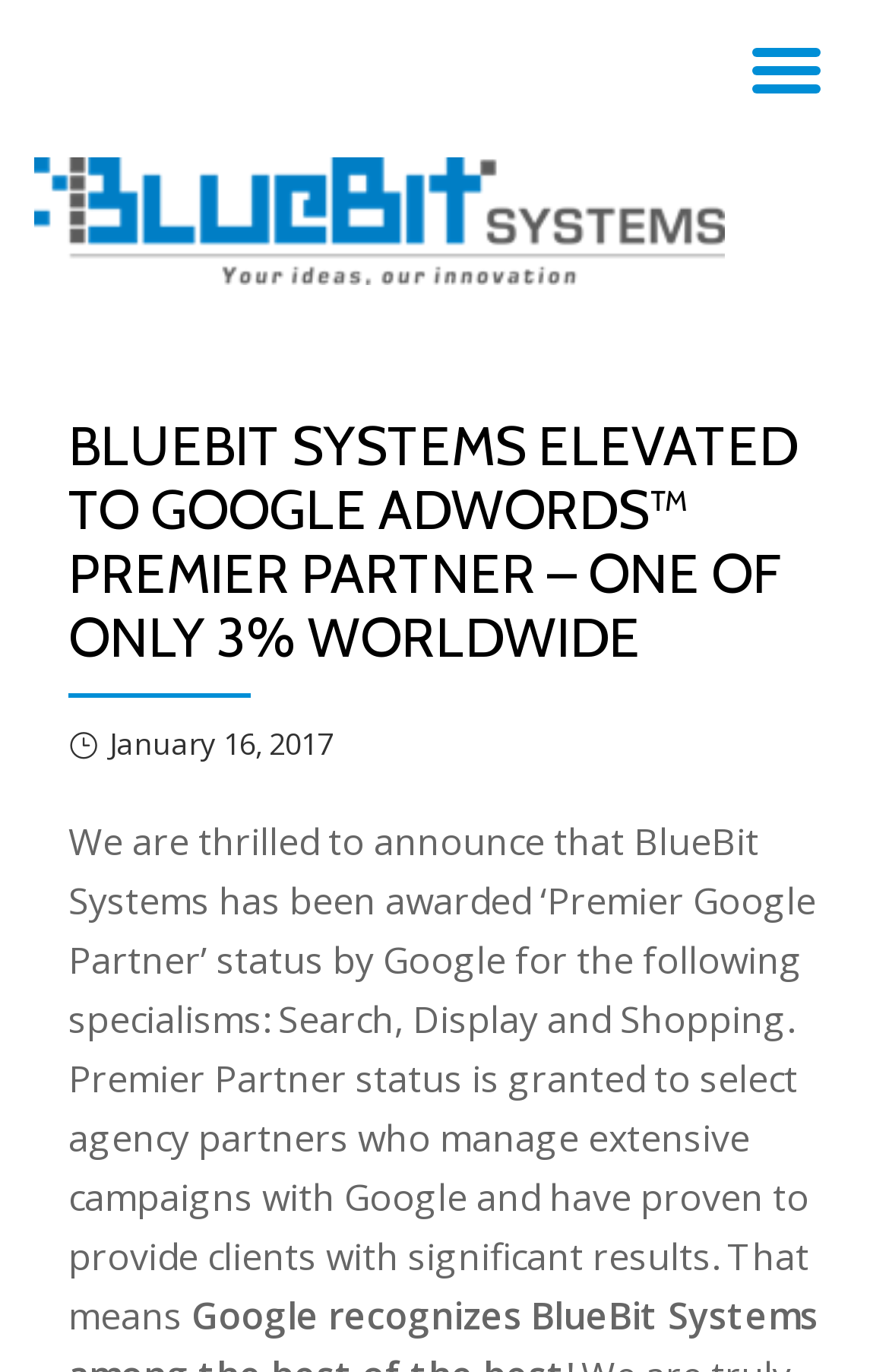Respond with a single word or phrase for the following question: 
What is the purpose of the toggle navigation button?

To control site navigation and social navigation